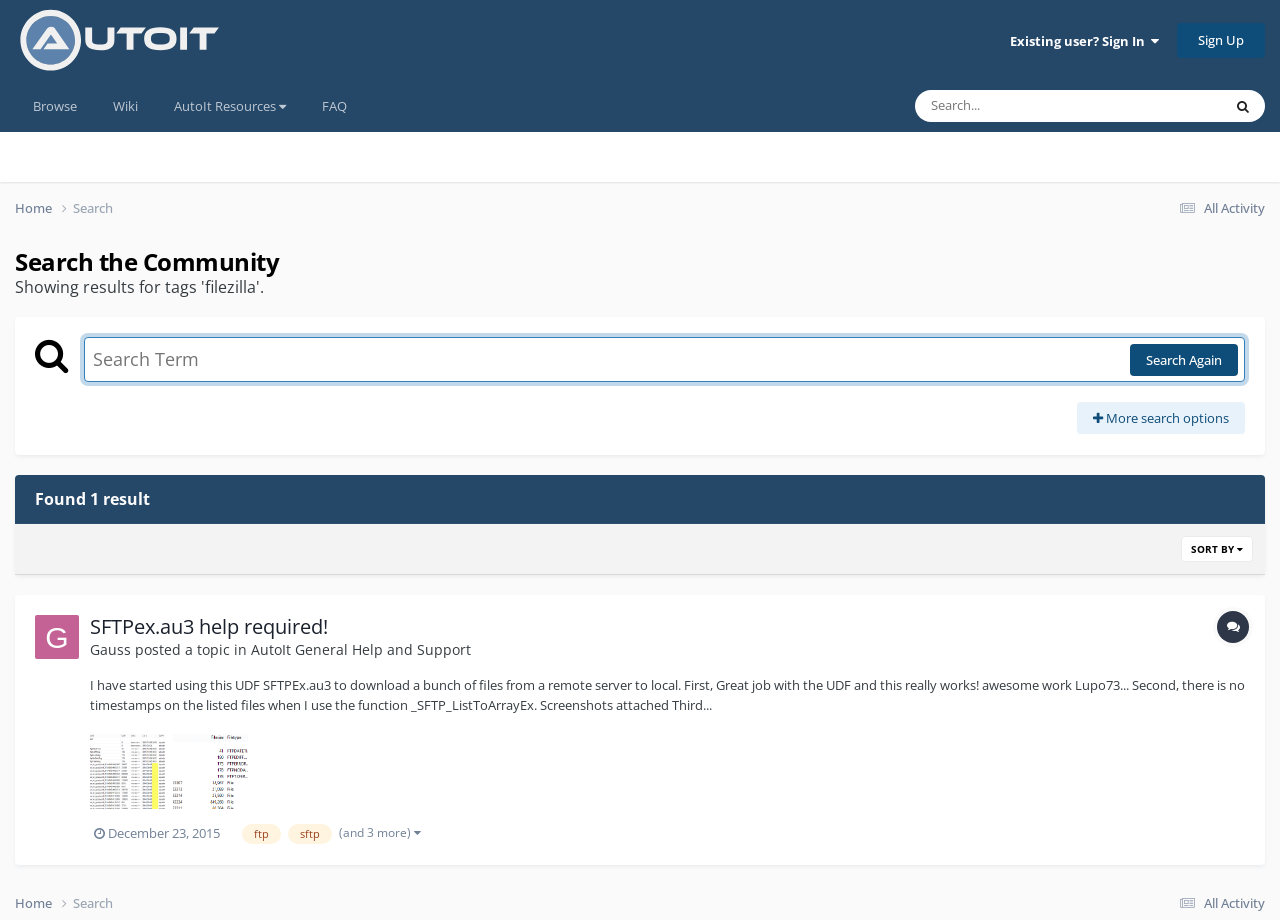Determine the coordinates of the bounding box for the clickable area needed to execute this instruction: "Search for a term".

[0.066, 0.366, 0.973, 0.415]